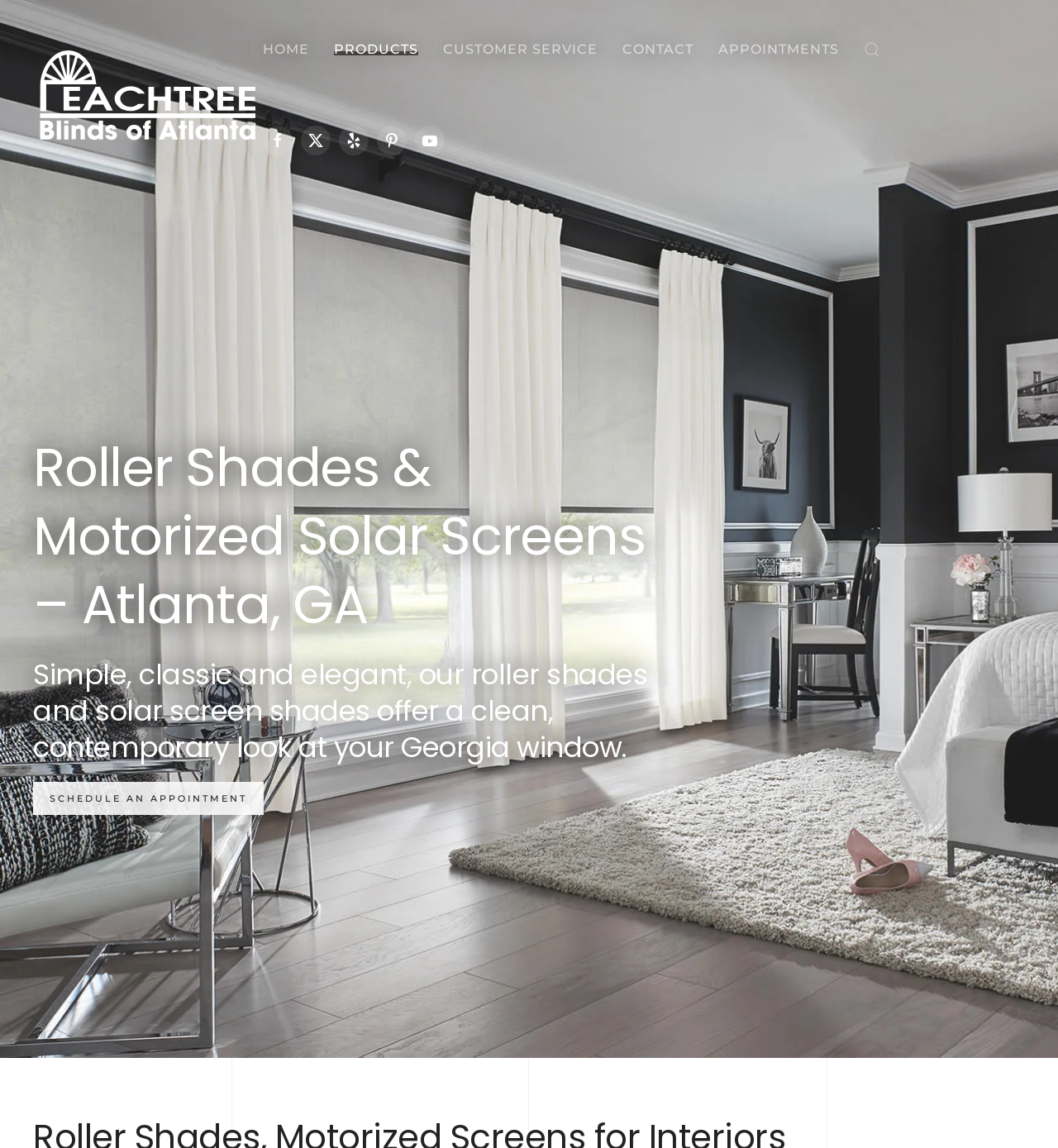What is the location served by this company?
Refer to the image and provide a one-word or short phrase answer.

Atlanta, GA